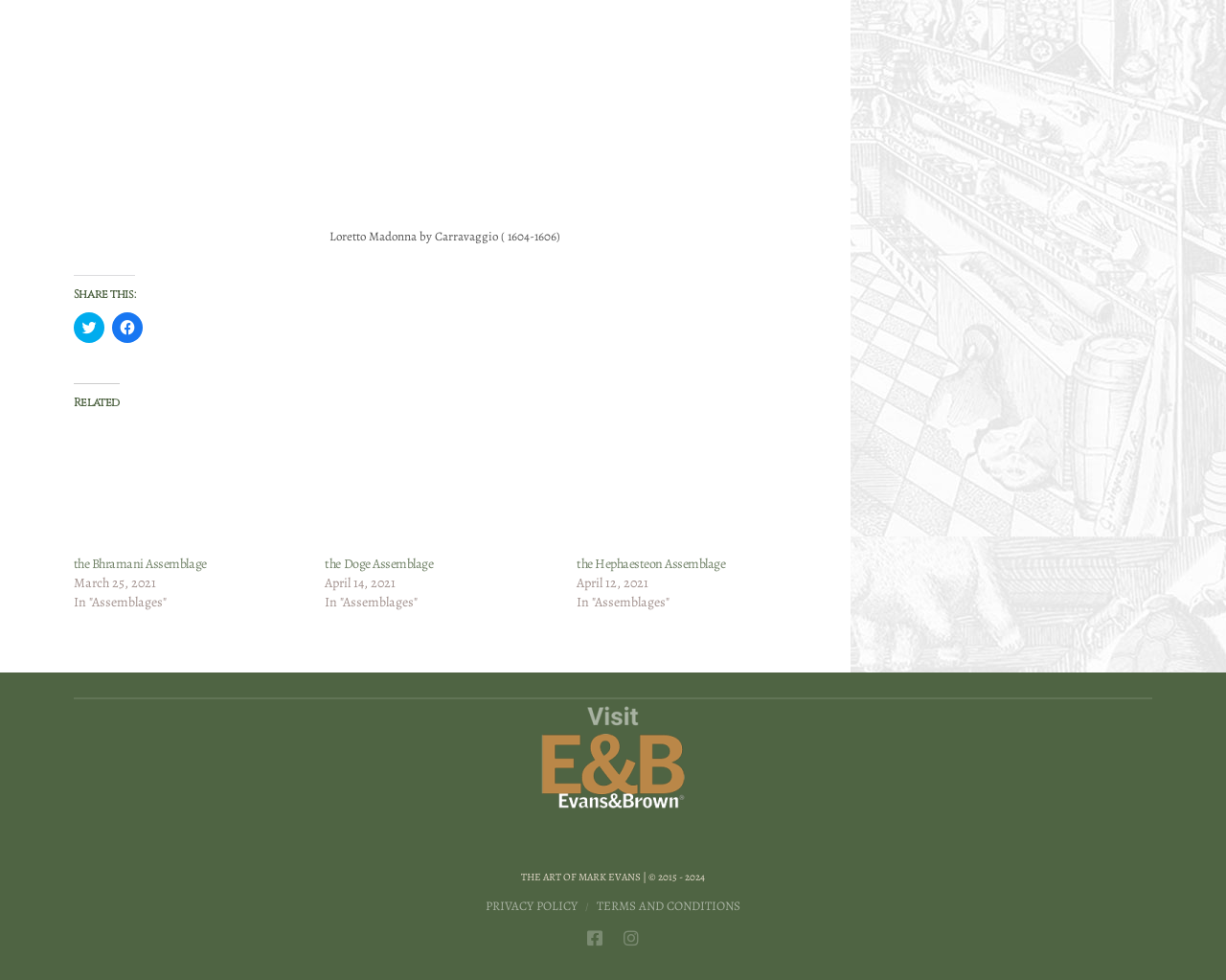Determine the bounding box coordinates for the region that must be clicked to execute the following instruction: "Open Facebook".

[0.479, 0.949, 0.491, 0.966]